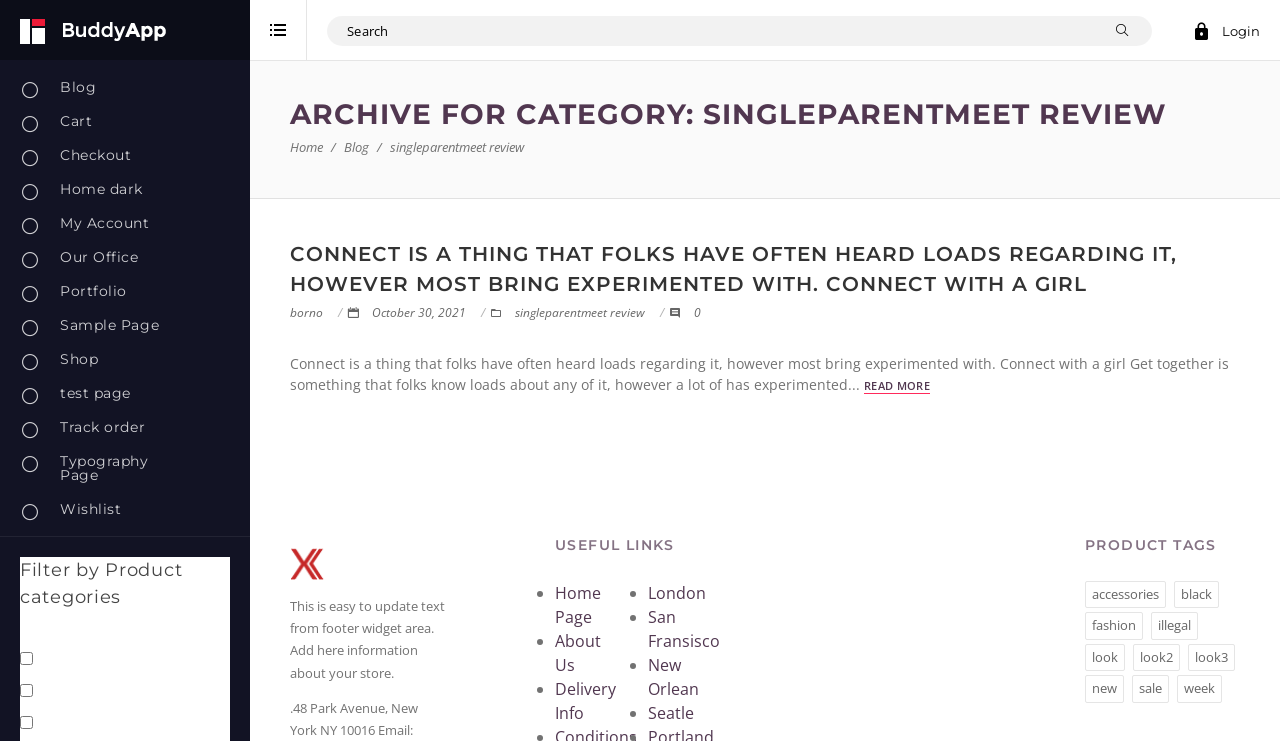What is the name of the blog post?
Please provide a single word or phrase as the answer based on the screenshot.

singleparentmeet review